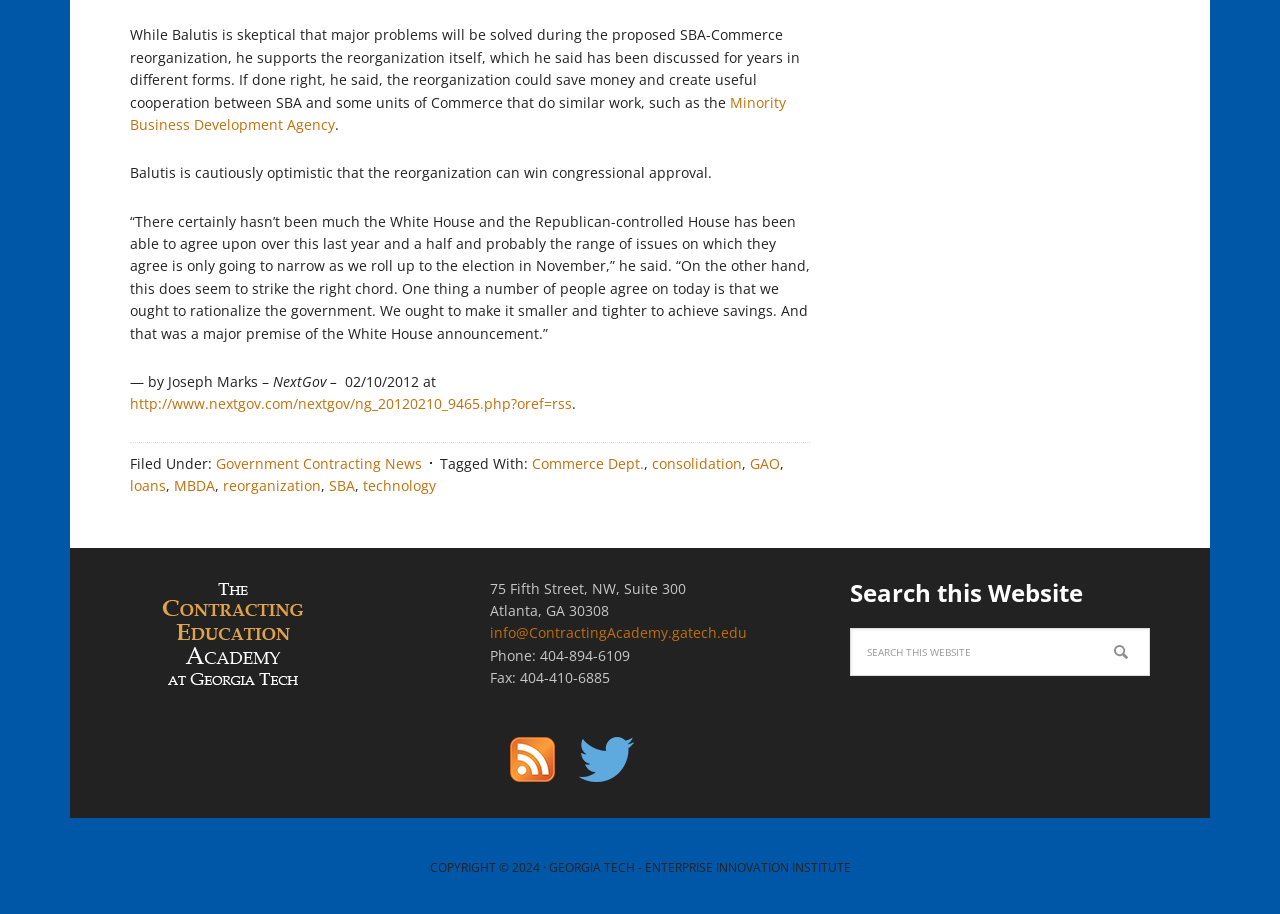Provide the bounding box coordinates of the section that needs to be clicked to accomplish the following instruction: "Search this website."

[0.664, 0.687, 0.898, 0.739]